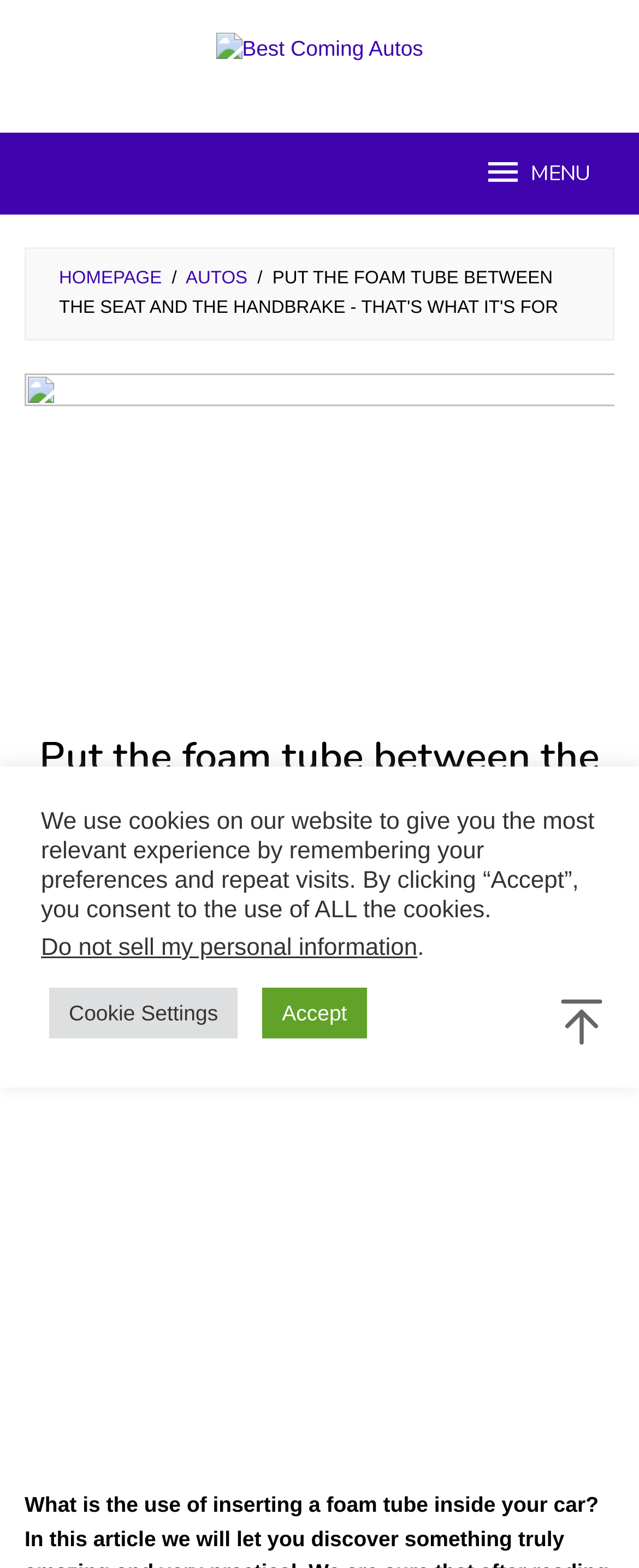Indicate the bounding box coordinates of the element that needs to be clicked to satisfy the following instruction: "Click the homepage link". The coordinates should be four float numbers between 0 and 1, i.e., [left, top, right, bottom].

[0.092, 0.171, 0.253, 0.184]